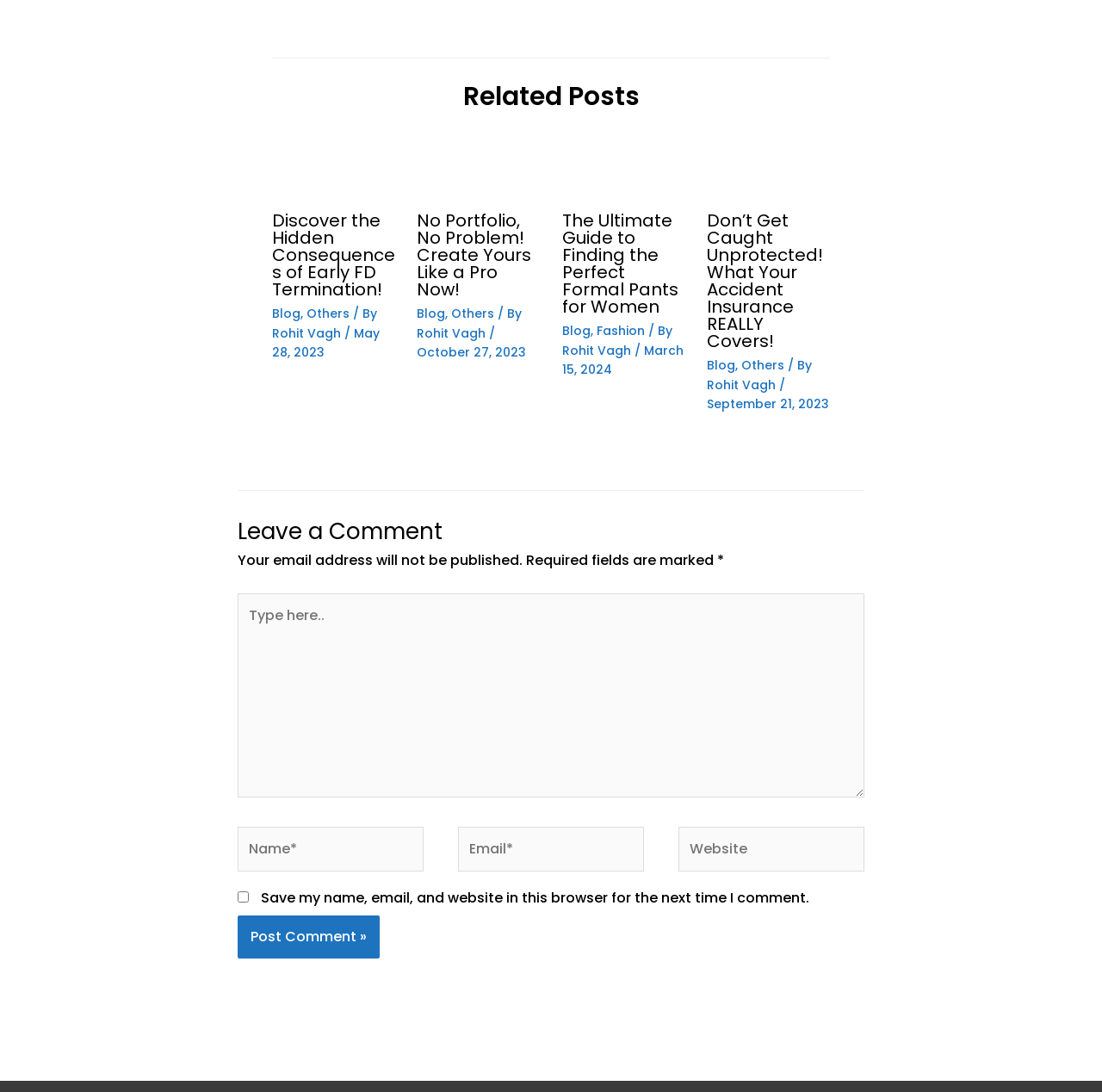Answer the question with a single word or phrase: 
Who is the author of the first article?

Rohit Vagh